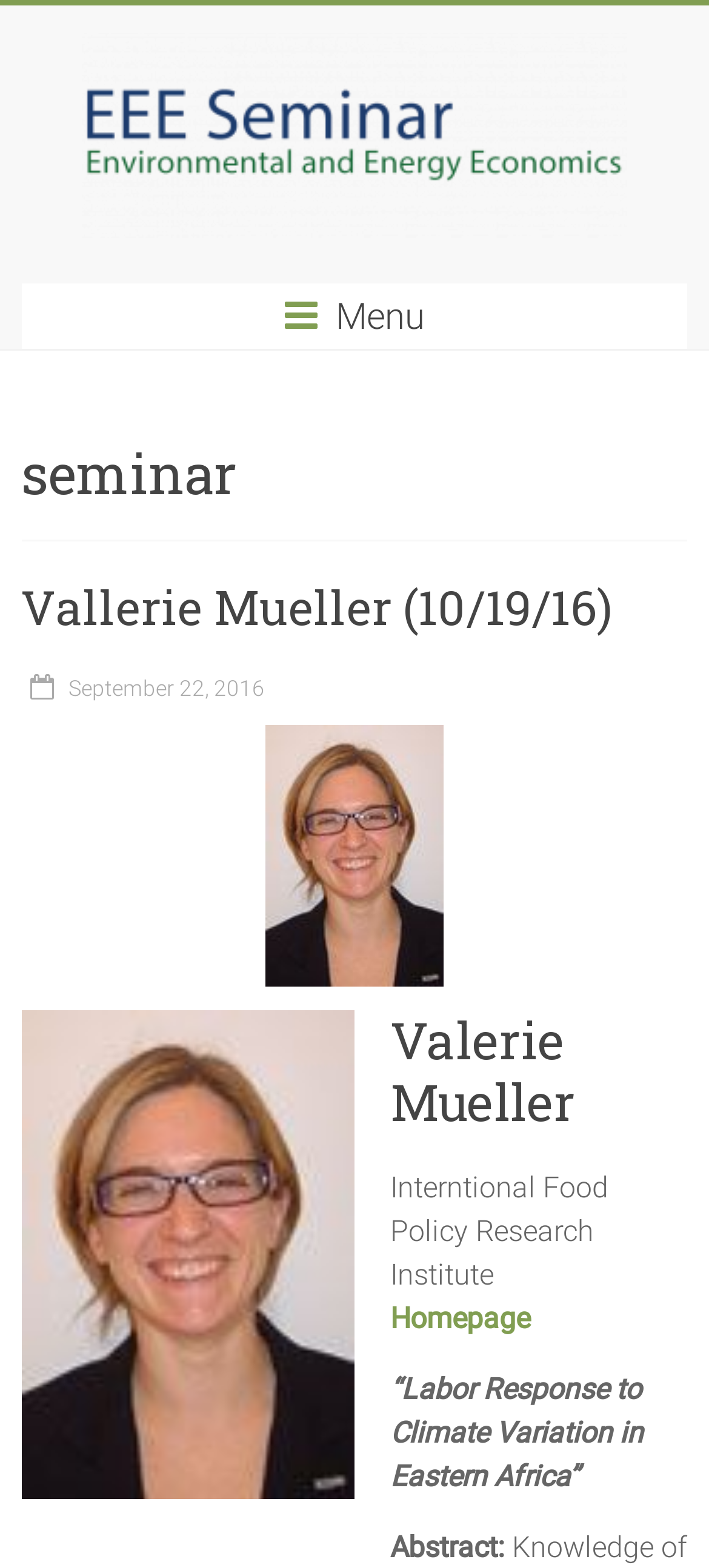What is the date of the seminar?
Please answer the question with a single word or phrase, referencing the image.

September 22, 2016